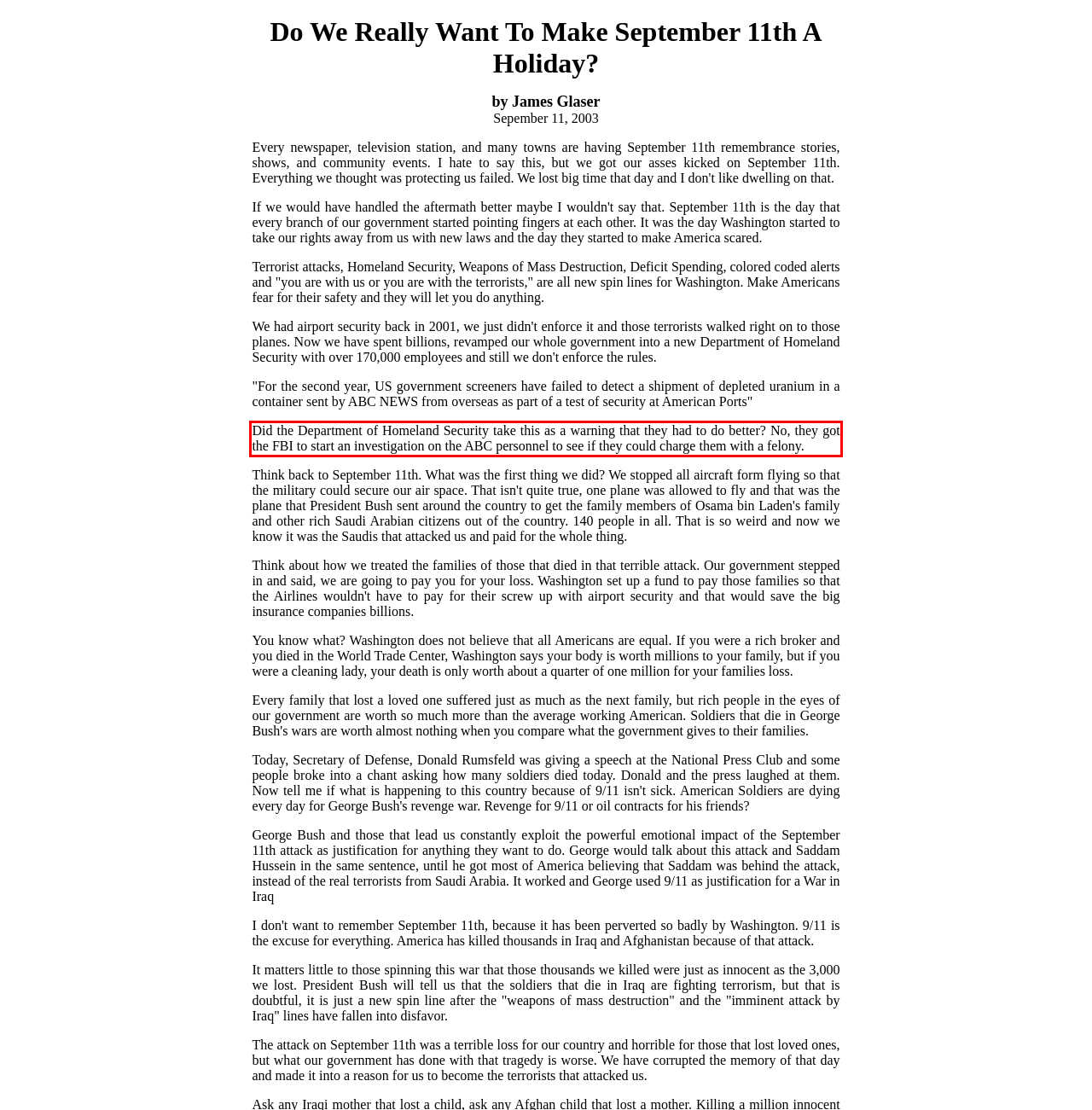Given a screenshot of a webpage, identify the red bounding box and perform OCR to recognize the text within that box.

Did the Department of Homeland Security take this as a warning that they had to do better? No, they got the FBI to start an investigation on the ABC personnel to see if they could charge them with a felony.